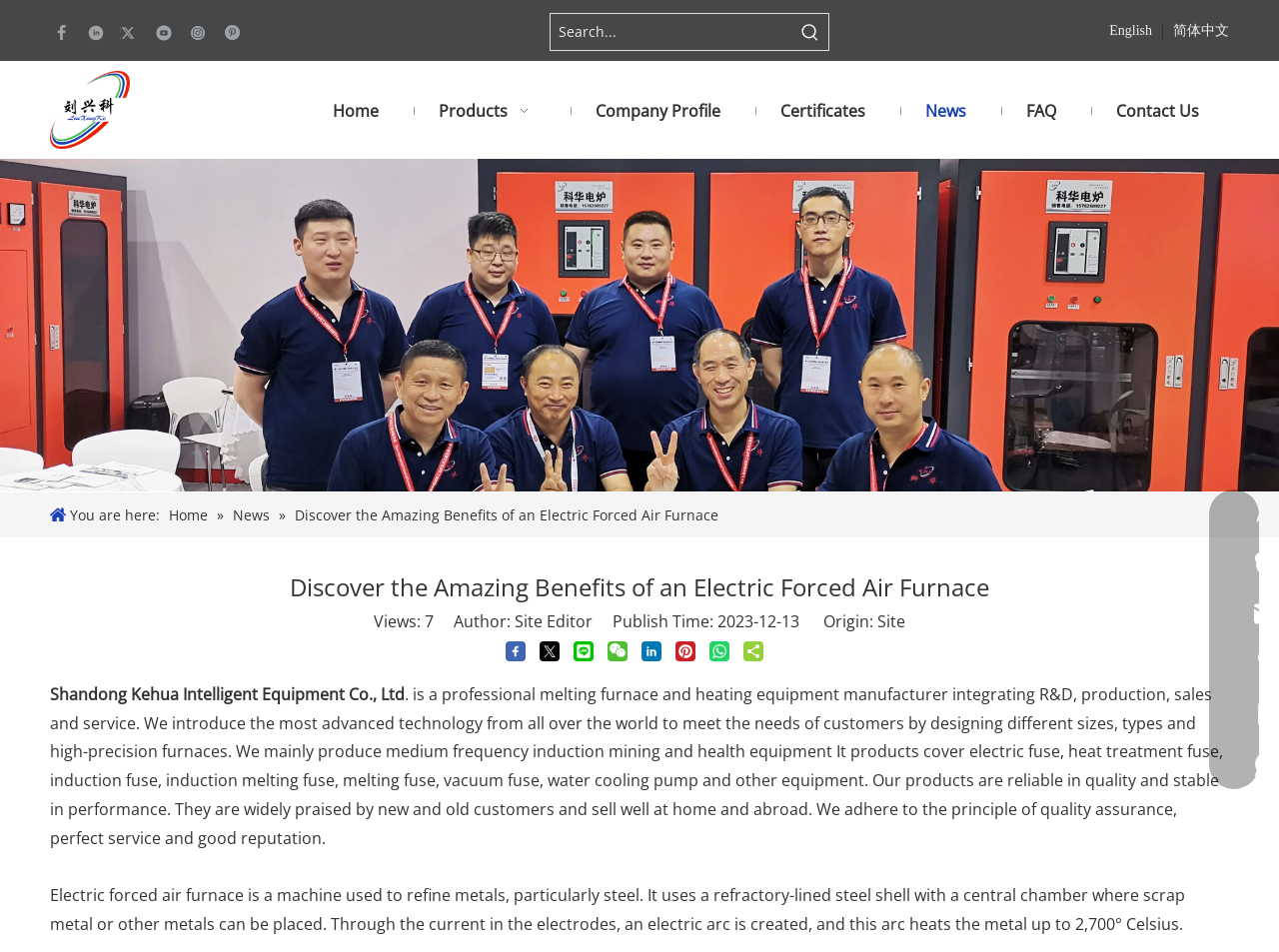Please identify the bounding box coordinates of the element that needs to be clicked to perform the following instruction: "Contact us".

[0.849, 0.085, 0.961, 0.148]